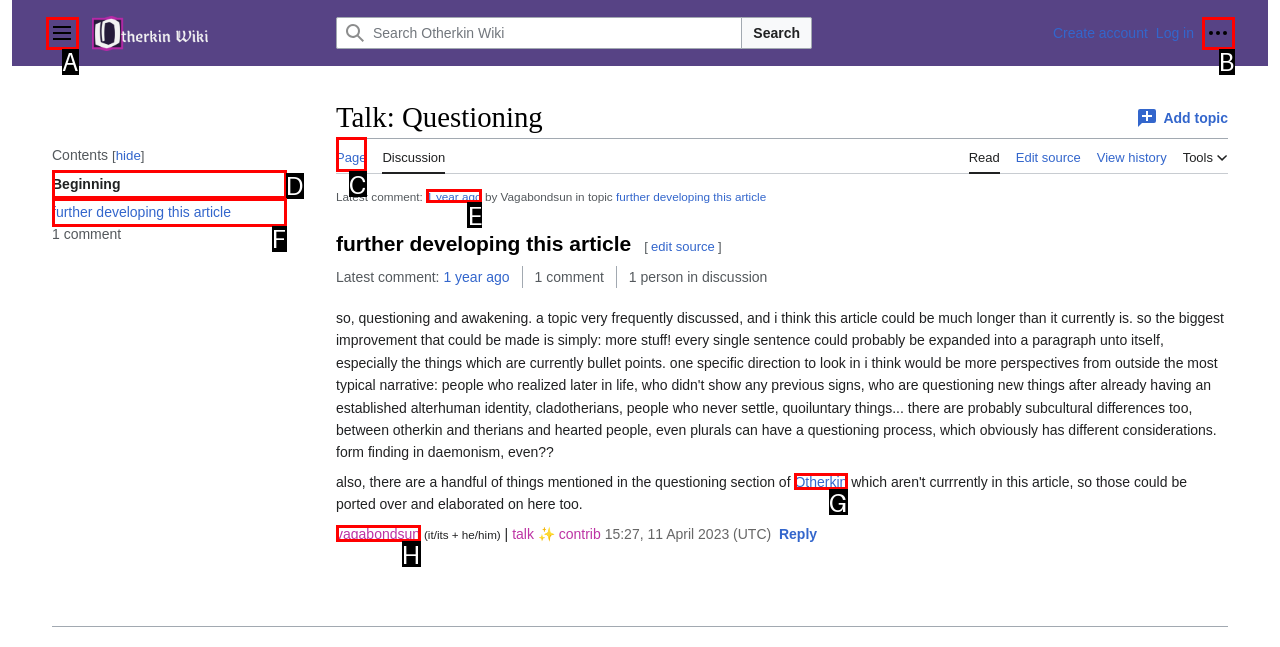Given the description: vagabondsun, identify the corresponding option. Answer with the letter of the appropriate option directly.

H